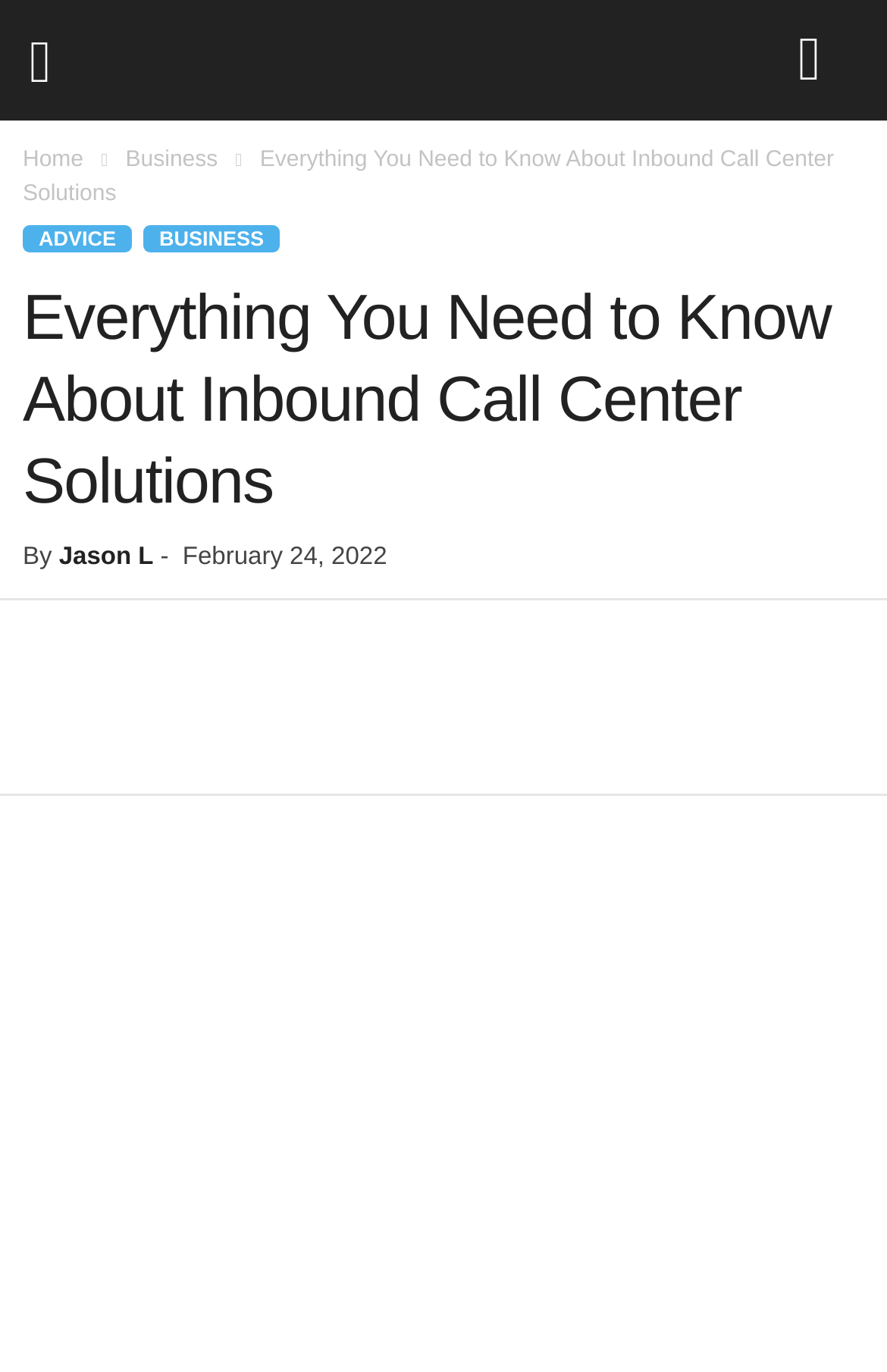Please determine the bounding box coordinates of the area that needs to be clicked to complete this task: 'read the article by Jason L'. The coordinates must be four float numbers between 0 and 1, formatted as [left, top, right, bottom].

[0.066, 0.396, 0.173, 0.416]